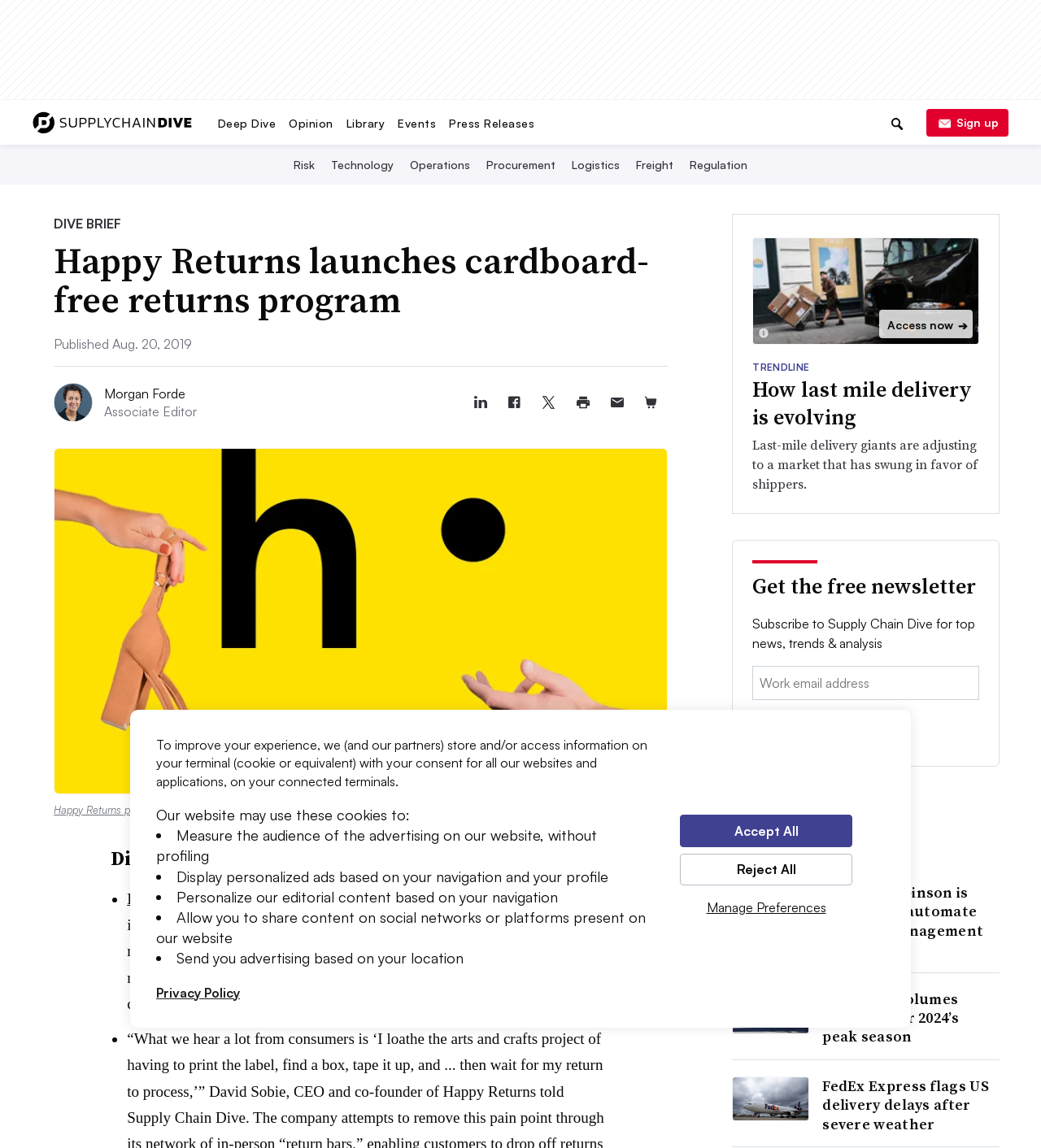Locate the UI element described as follows: "alt="Supply Chain Dive"". Return the bounding box coordinates as four float numbers between 0 and 1 in the order [left, top, right, bottom].

[0.031, 0.098, 0.184, 0.112]